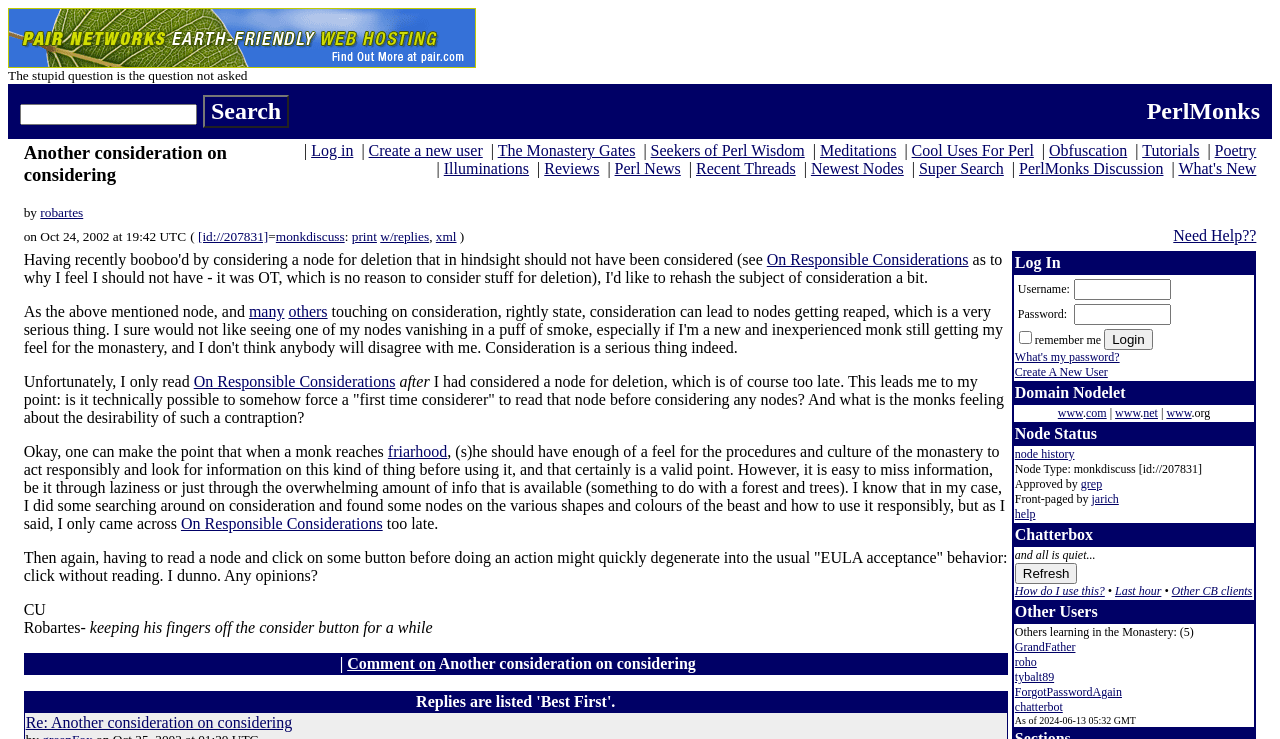Can you give a detailed response to the following question using the information from the image? Who is the author of this node?

The author of this node is mentioned in the link element with the text 'robartes' which is located in the LayoutTableCell with the bounding box coordinates [0.018, 0.191, 0.183, 0.3].